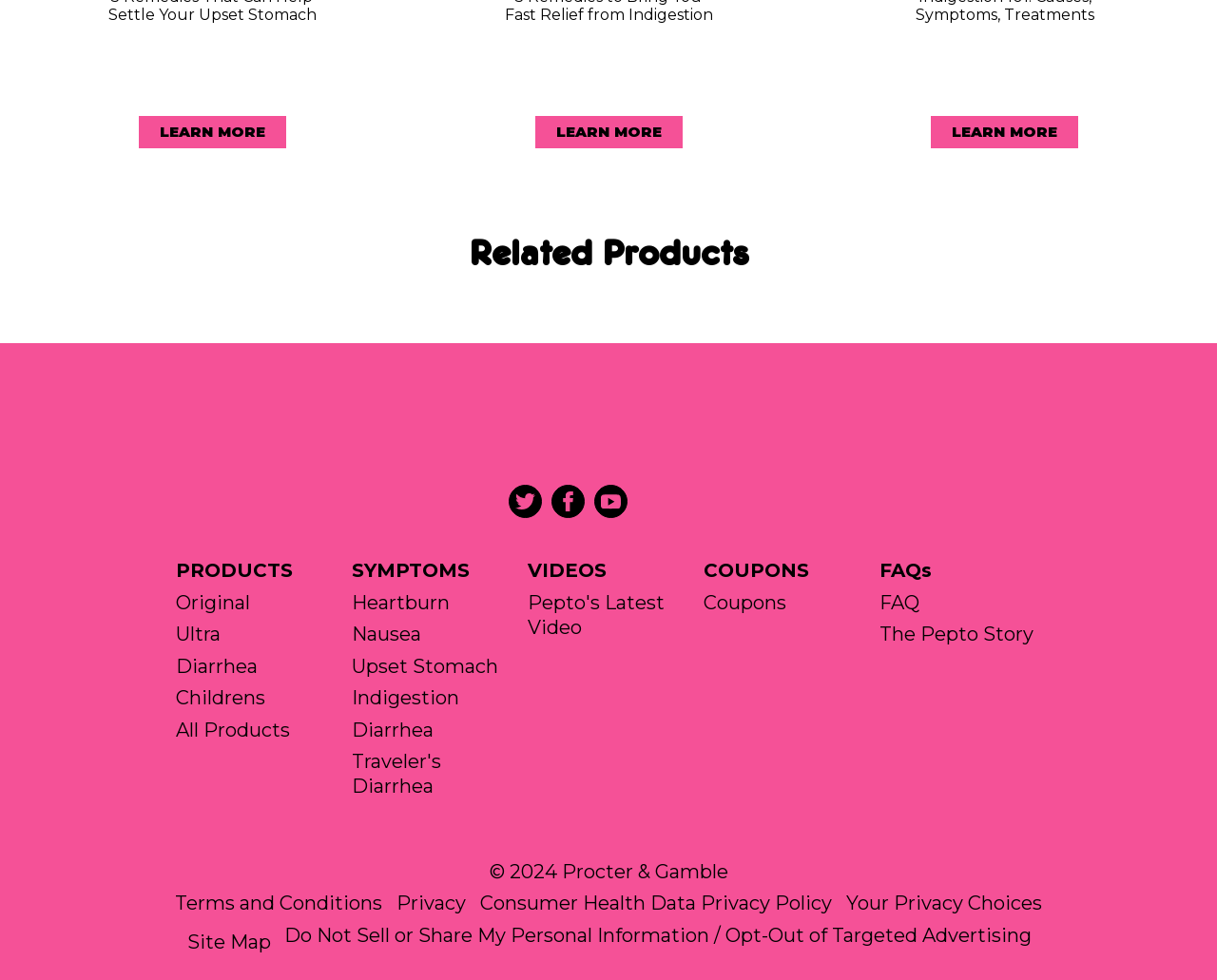Identify the bounding box coordinates of the specific part of the webpage to click to complete this instruction: "Explore all products".

[0.145, 0.732, 0.277, 0.757]